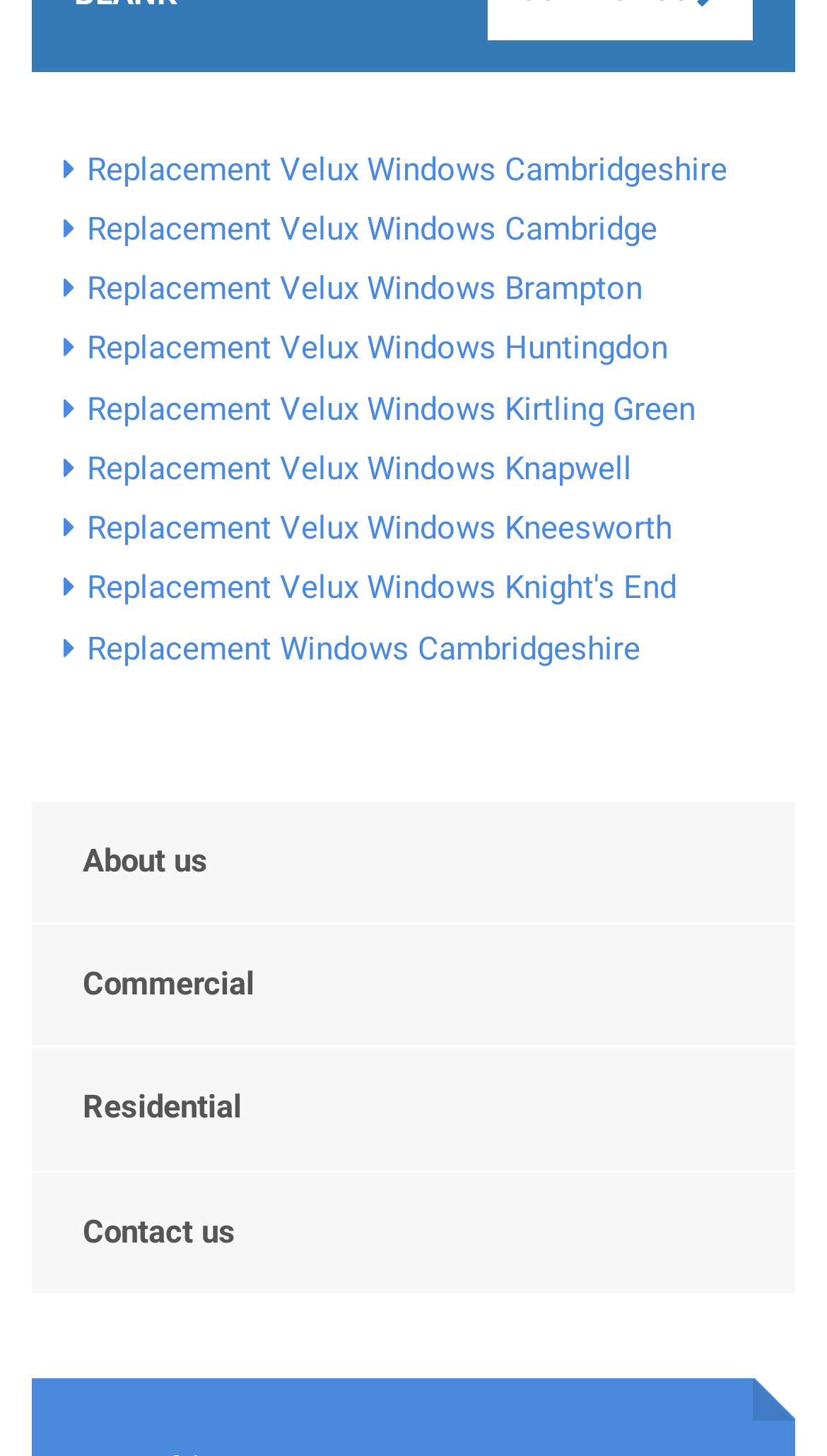Please provide the bounding box coordinates for the element that needs to be clicked to perform the following instruction: "Go to Residential page". The coordinates should be given as four float numbers between 0 and 1, i.e., [left, top, right, bottom].

[0.038, 0.72, 0.962, 0.803]